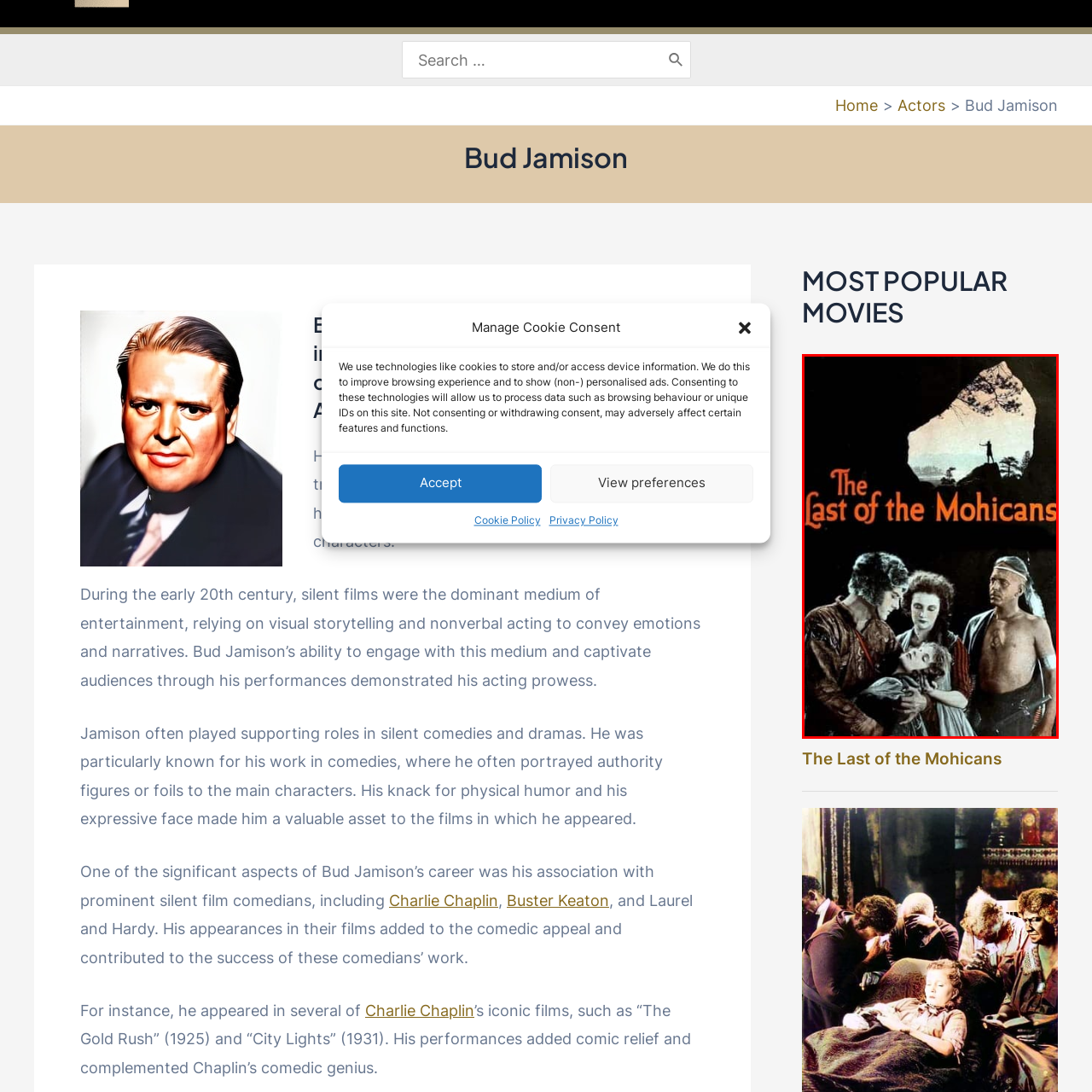Detail the contents of the image within the red outline in an elaborate manner.

The image represents the promotional poster for the classic film "The Last of the Mohicans," a 1920 silent film adaptation of James Fenimore Cooper's novel. The poster features a striking illustration, with a dramatic backdrop of nature, highlighting a man on a cliff, symbolizing a pivotal moment from the story. In the foreground, four key characters are depicted: a rugged warrior, a woman, and a child, all expressing emotion and urgency, while another man stands nearby, portraying a sense of strength and determination. The film is notable for its powerful narrative set during the French and Indian War, exploring themes of bravery, love, and conflict amidst the backdrop of early American history.